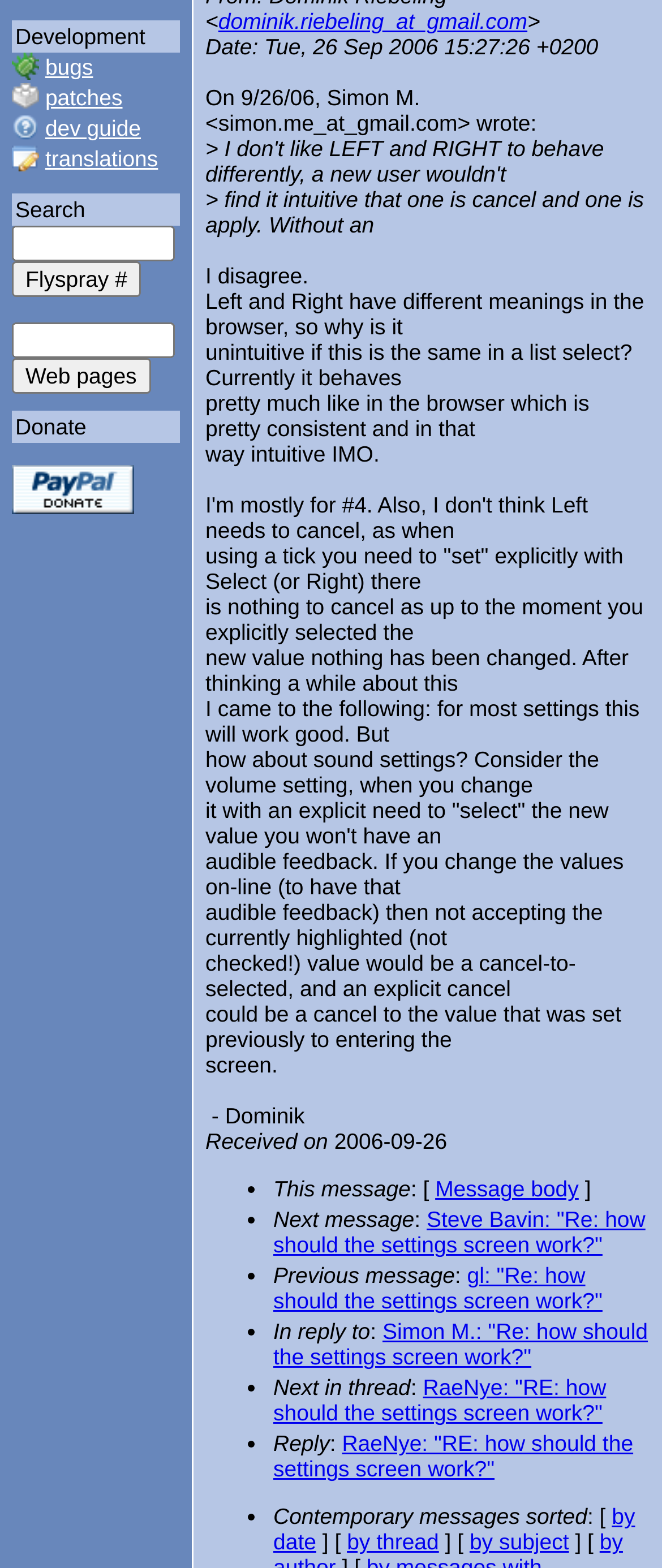Locate the UI element described by by subject and provide its bounding box coordinates. Use the format (top-left x, top-left y, bottom-right x, bottom-right y) with all values as floating point numbers between 0 and 1.

[0.709, 0.975, 0.859, 0.992]